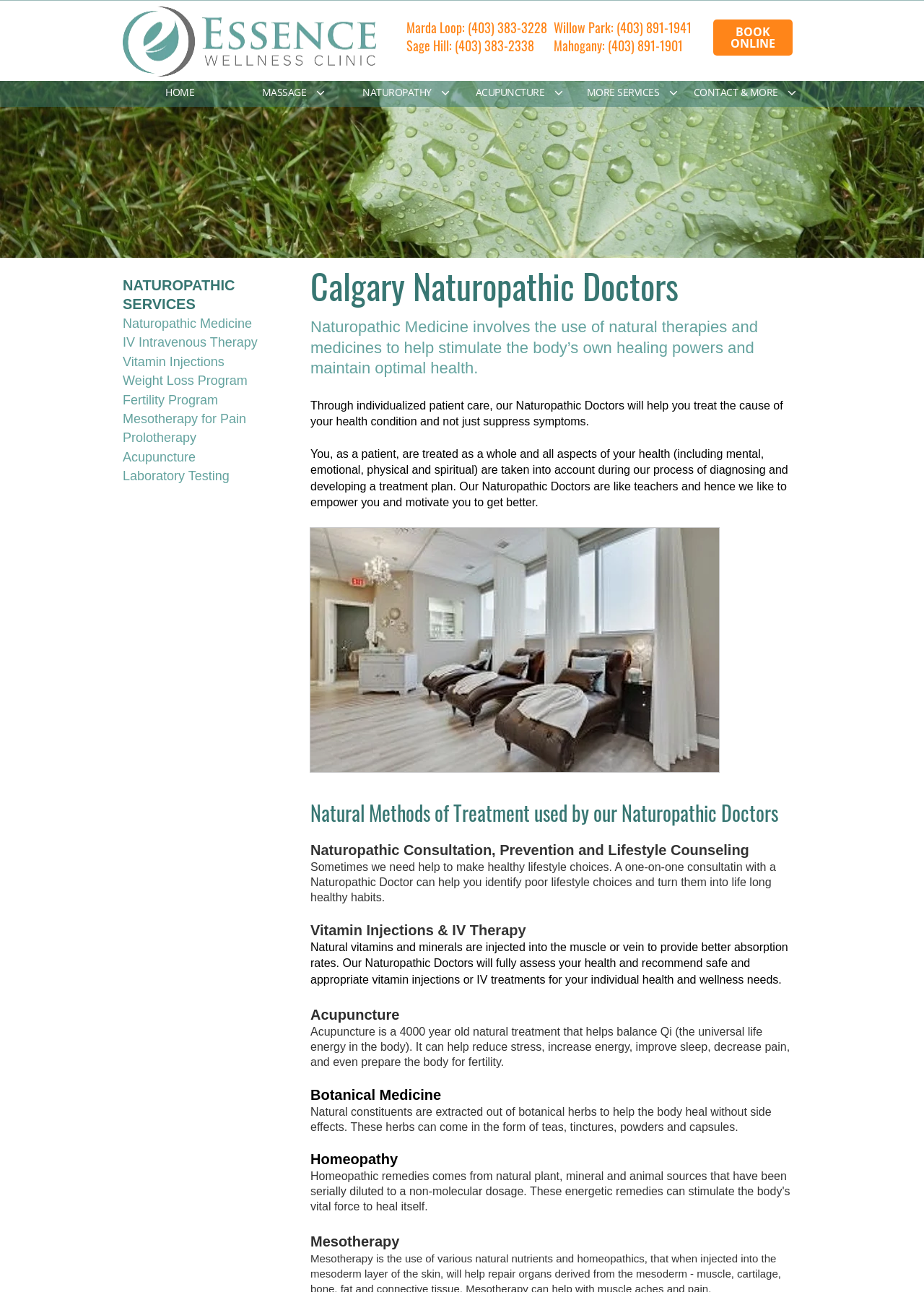Please locate the bounding box coordinates for the element that should be clicked to achieve the following instruction: "Read about Acupuncture". Ensure the coordinates are given as four float numbers between 0 and 1, i.e., [left, top, right, bottom].

[0.336, 0.777, 0.863, 0.792]